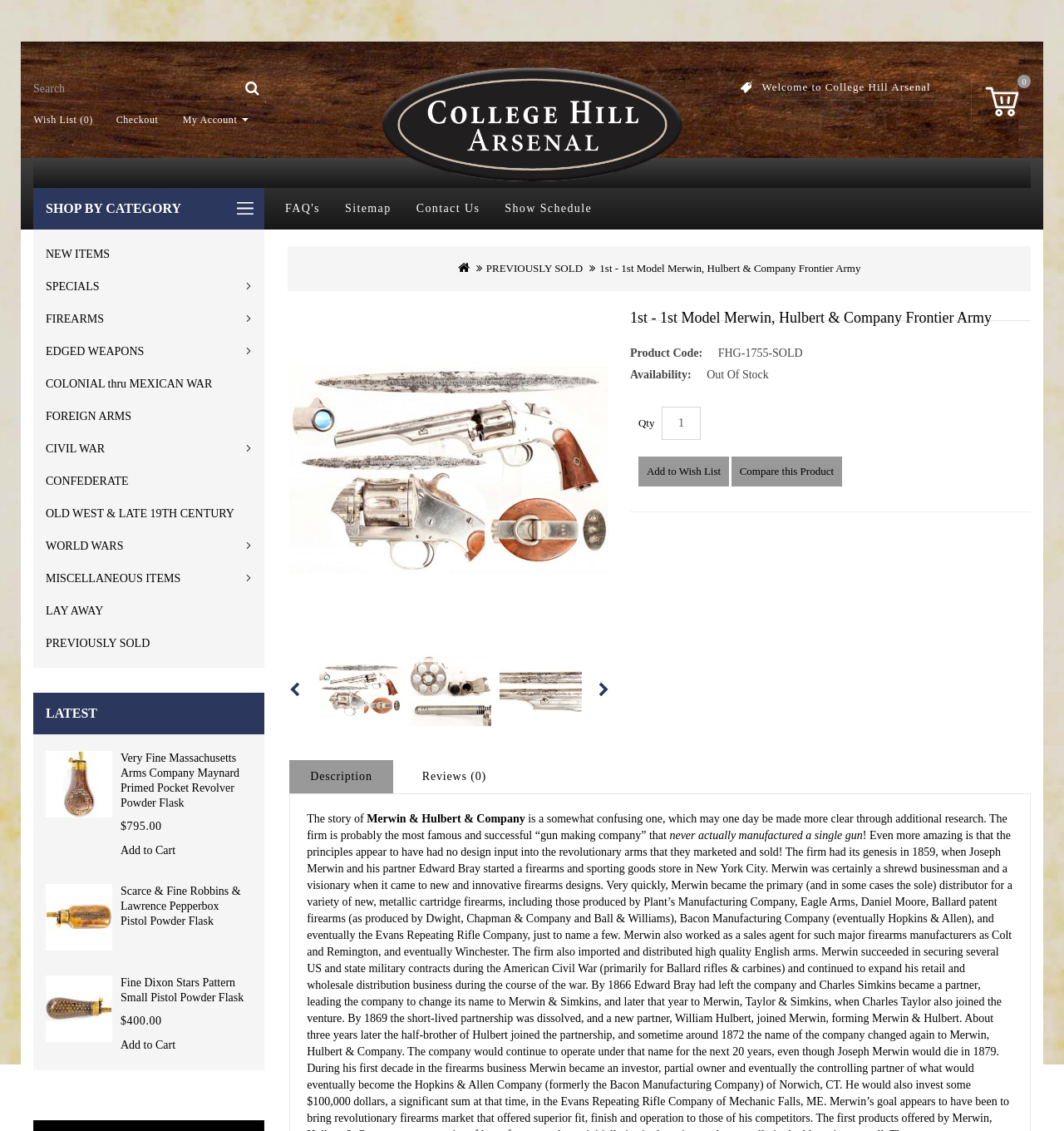Can you look at the image and give a comprehensive answer to the question:
What is the name of the company mentioned on the page?

I found the company name 'College Hill Arsenal' mentioned on the page, which is also the name of the image and link.